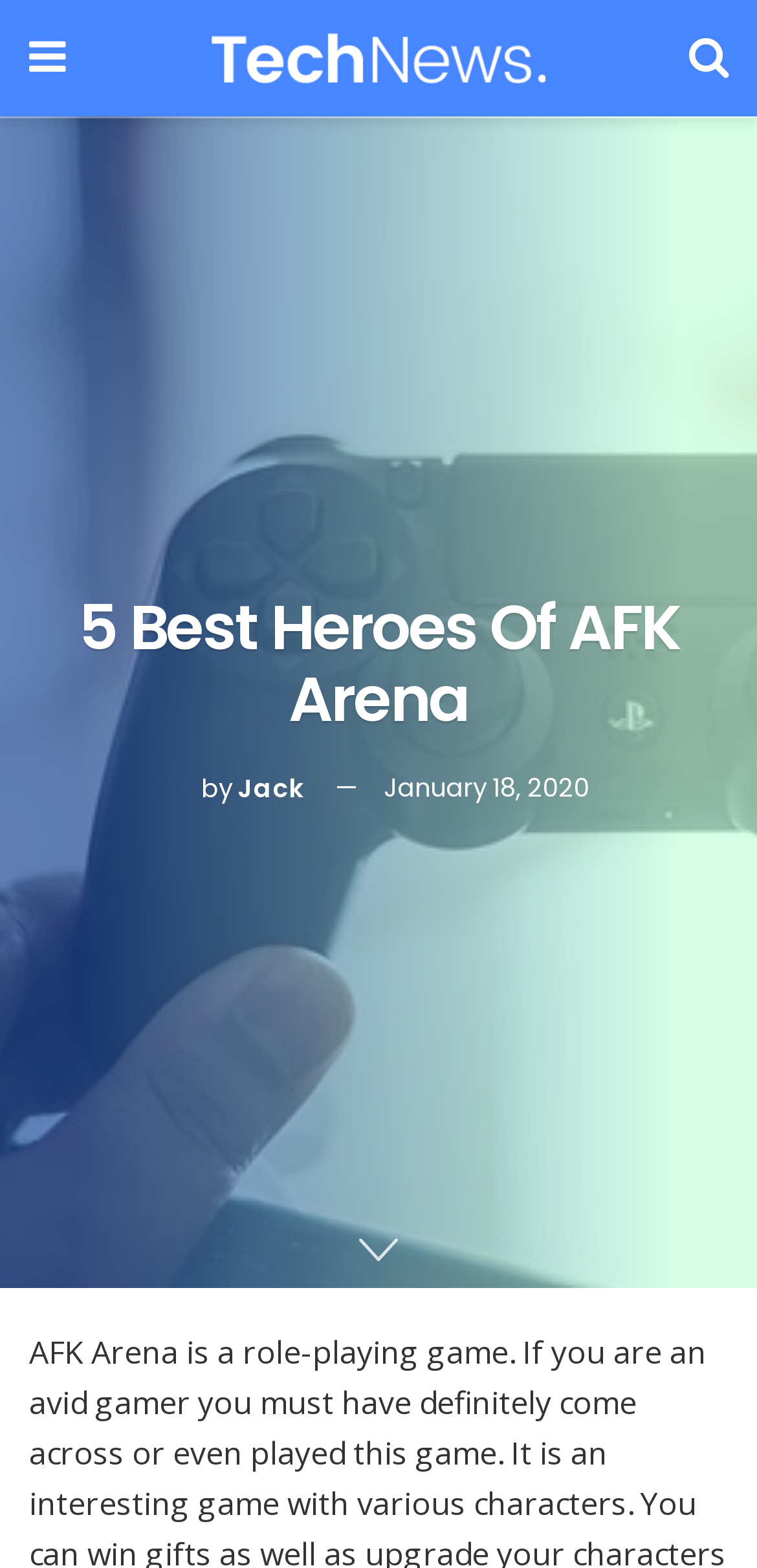Find the coordinates for the bounding box of the element with this description: "Jack".

[0.314, 0.49, 0.401, 0.514]